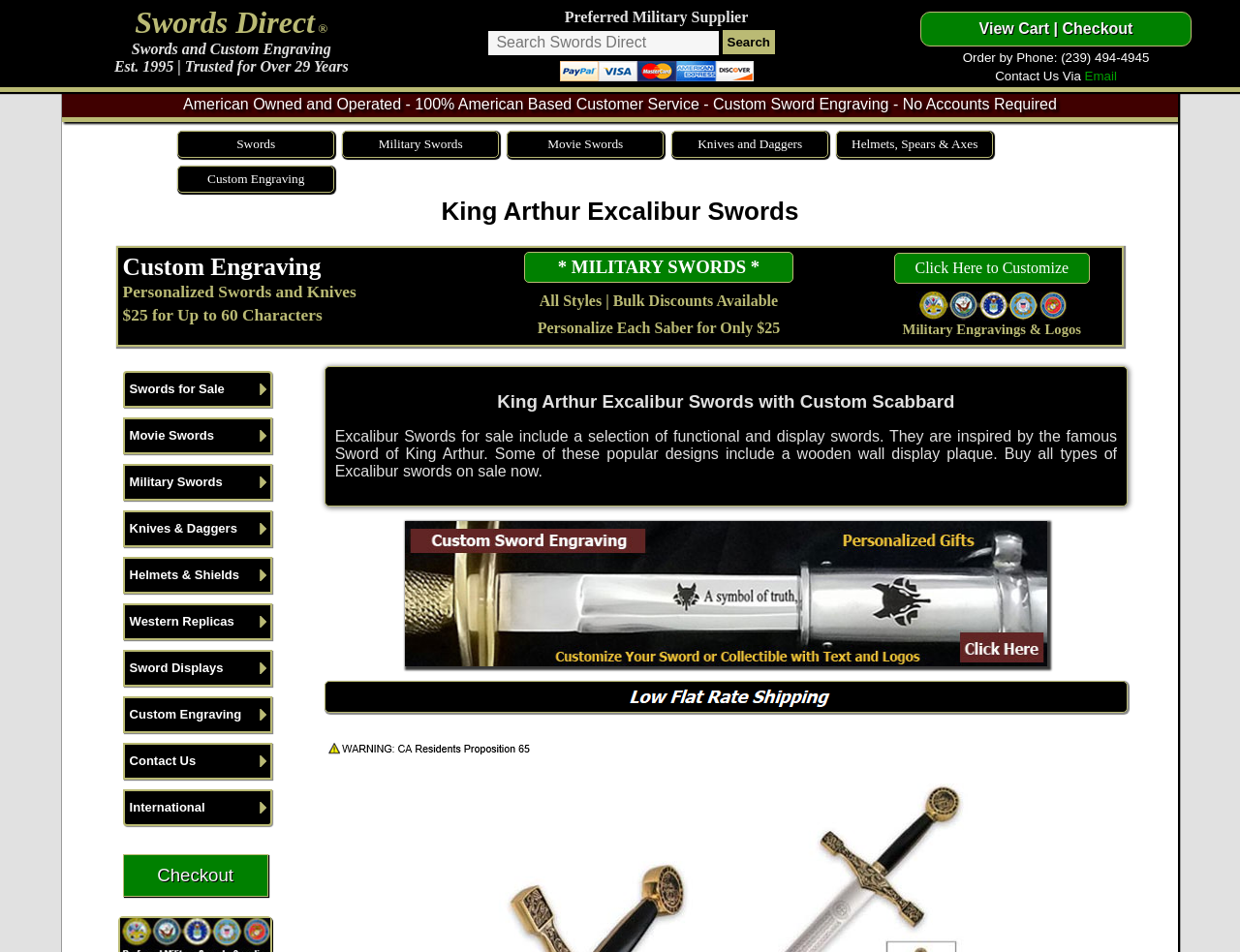Identify the bounding box of the HTML element described here: "Custom Engraving". Provide the coordinates as four float numbers between 0 and 1: [left, top, right, bottom].

[0.167, 0.18, 0.246, 0.195]